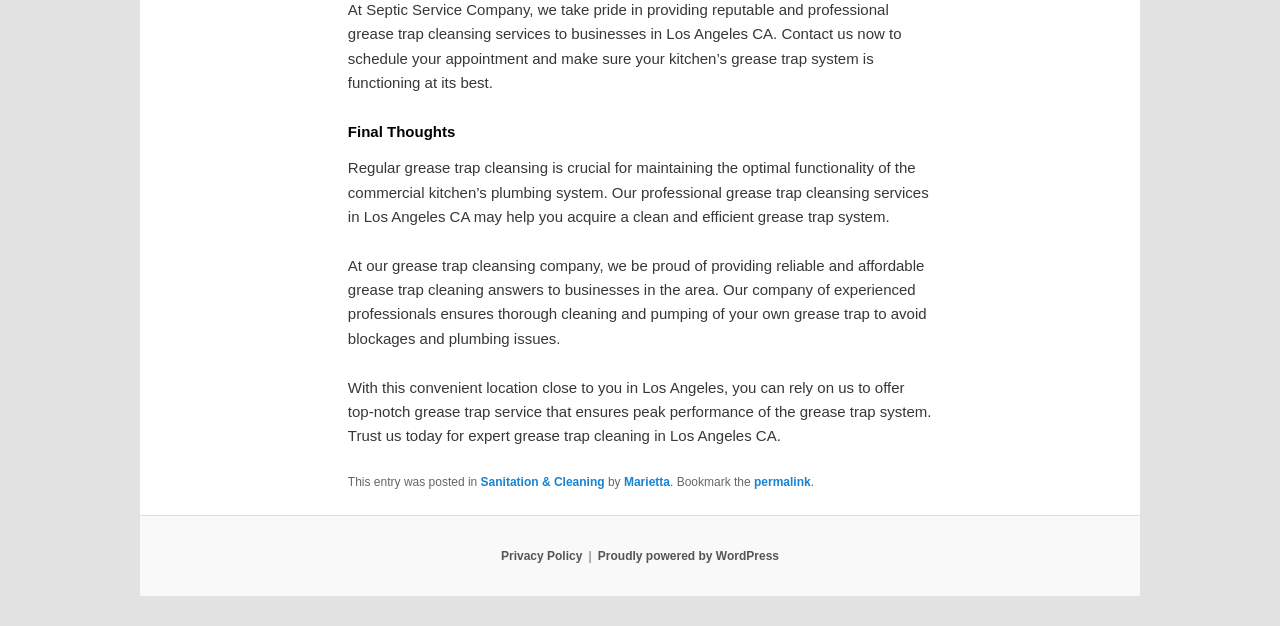Identify the bounding box coordinates for the UI element mentioned here: "Privacy Policy". Provide the coordinates as four float values between 0 and 1, i.e., [left, top, right, bottom].

[0.391, 0.877, 0.455, 0.899]